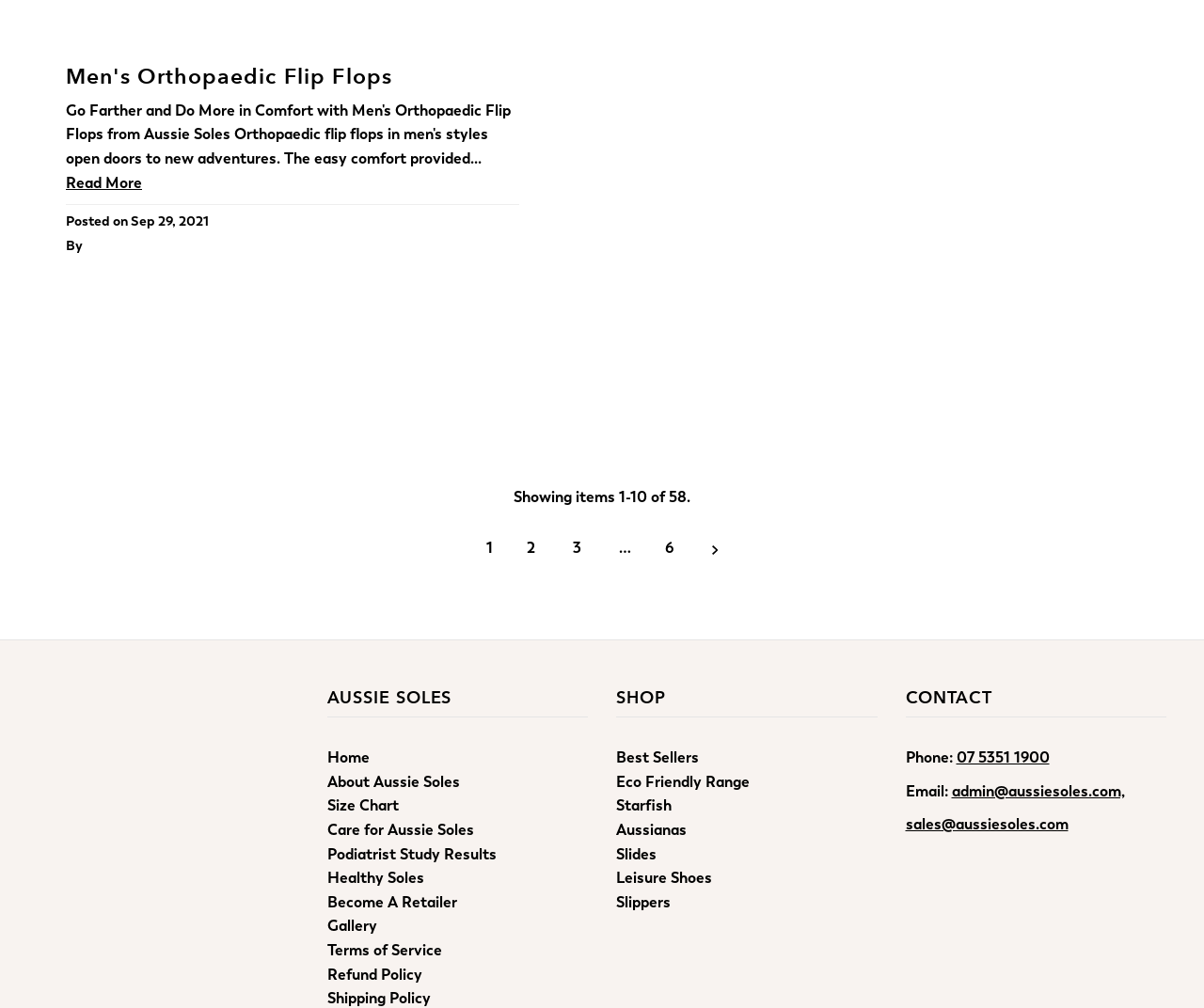Determine the bounding box coordinates for the area you should click to complete the following instruction: "Contact us via phone".

[0.794, 0.743, 0.871, 0.76]